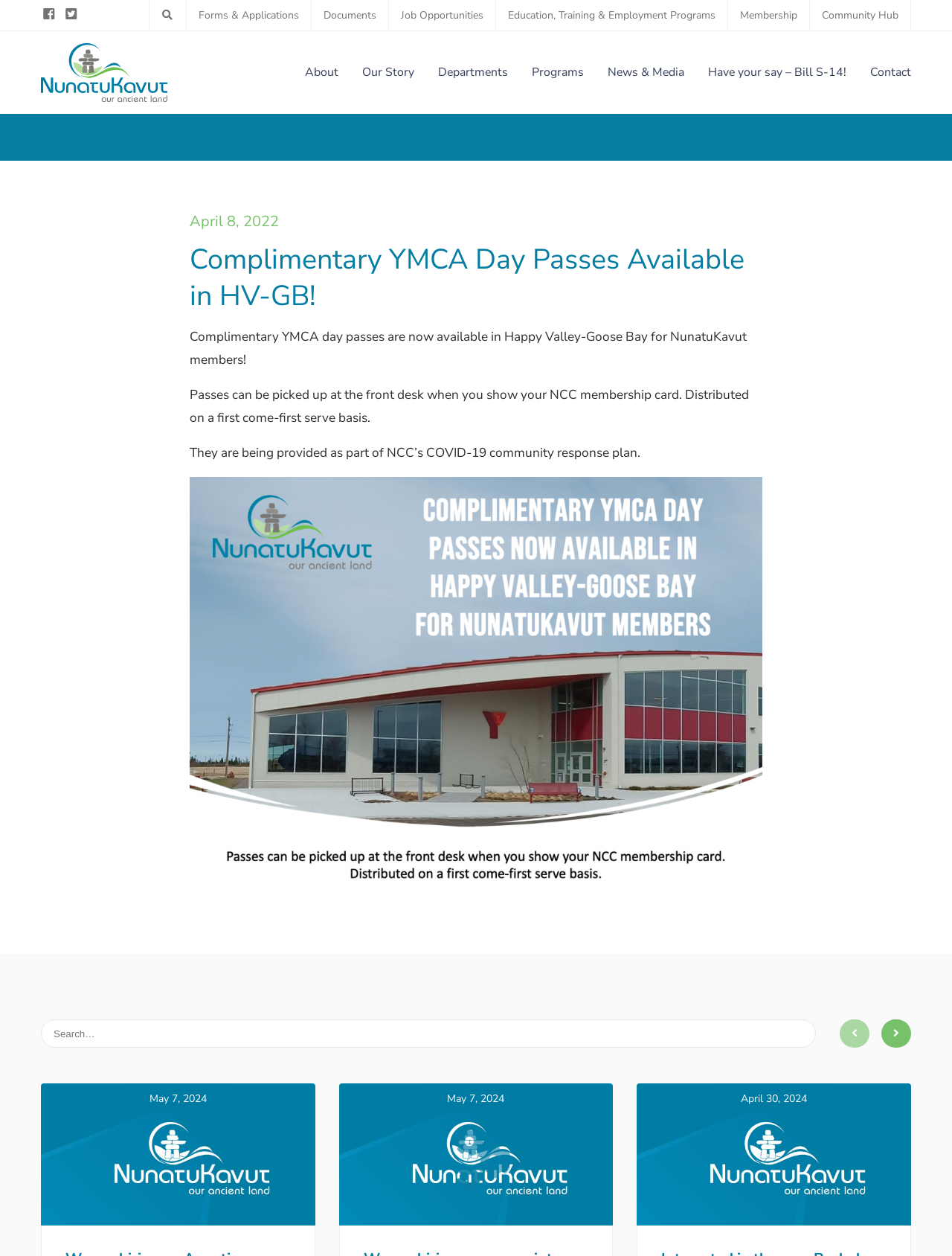Please locate the bounding box coordinates of the element that should be clicked to achieve the given instruction: "Search for something".

[0.043, 0.812, 0.857, 0.834]